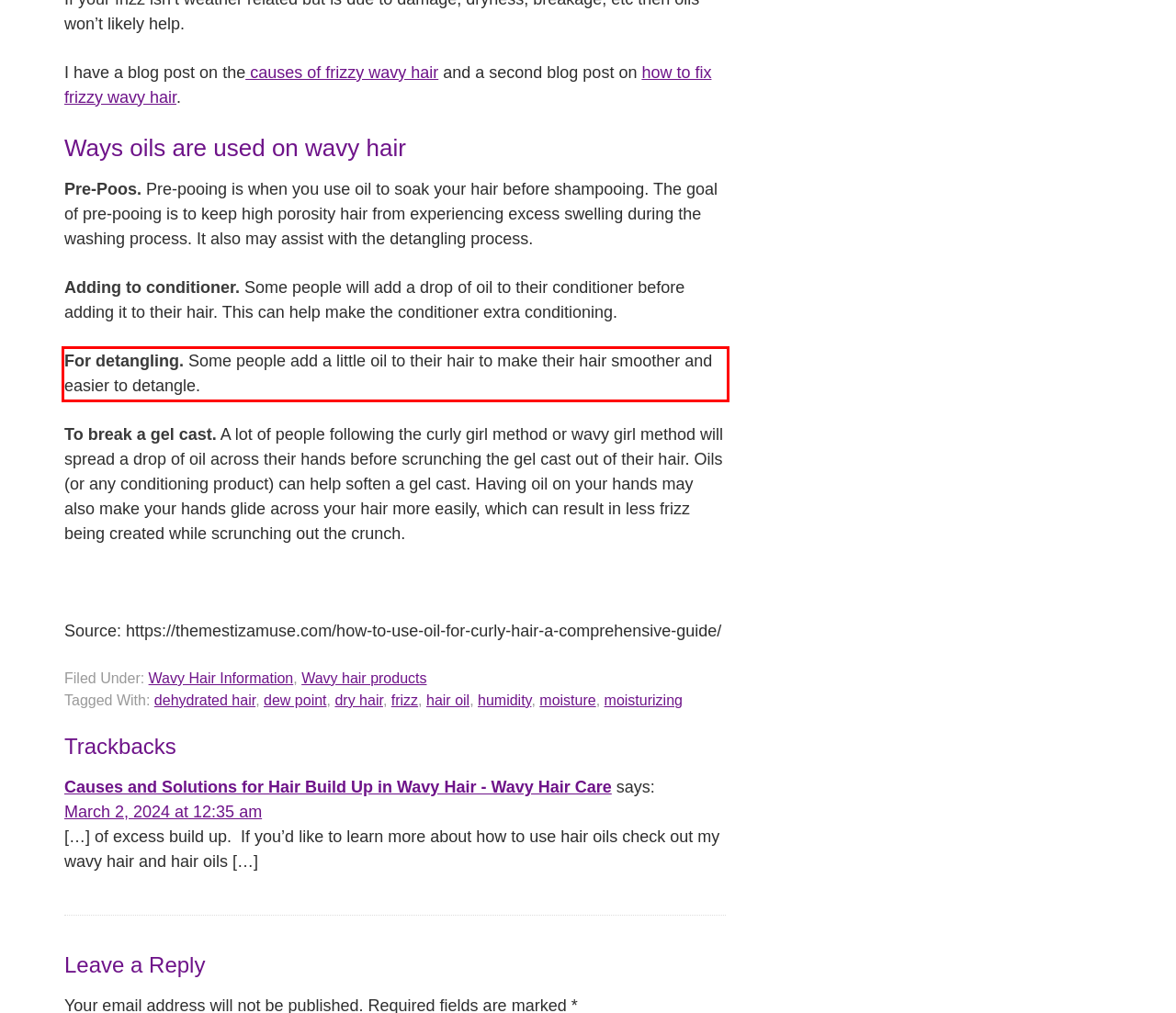With the given screenshot of a webpage, locate the red rectangle bounding box and extract the text content using OCR.

For detangling. Some people add a little oil to their hair to make their hair smoother and easier to detangle.